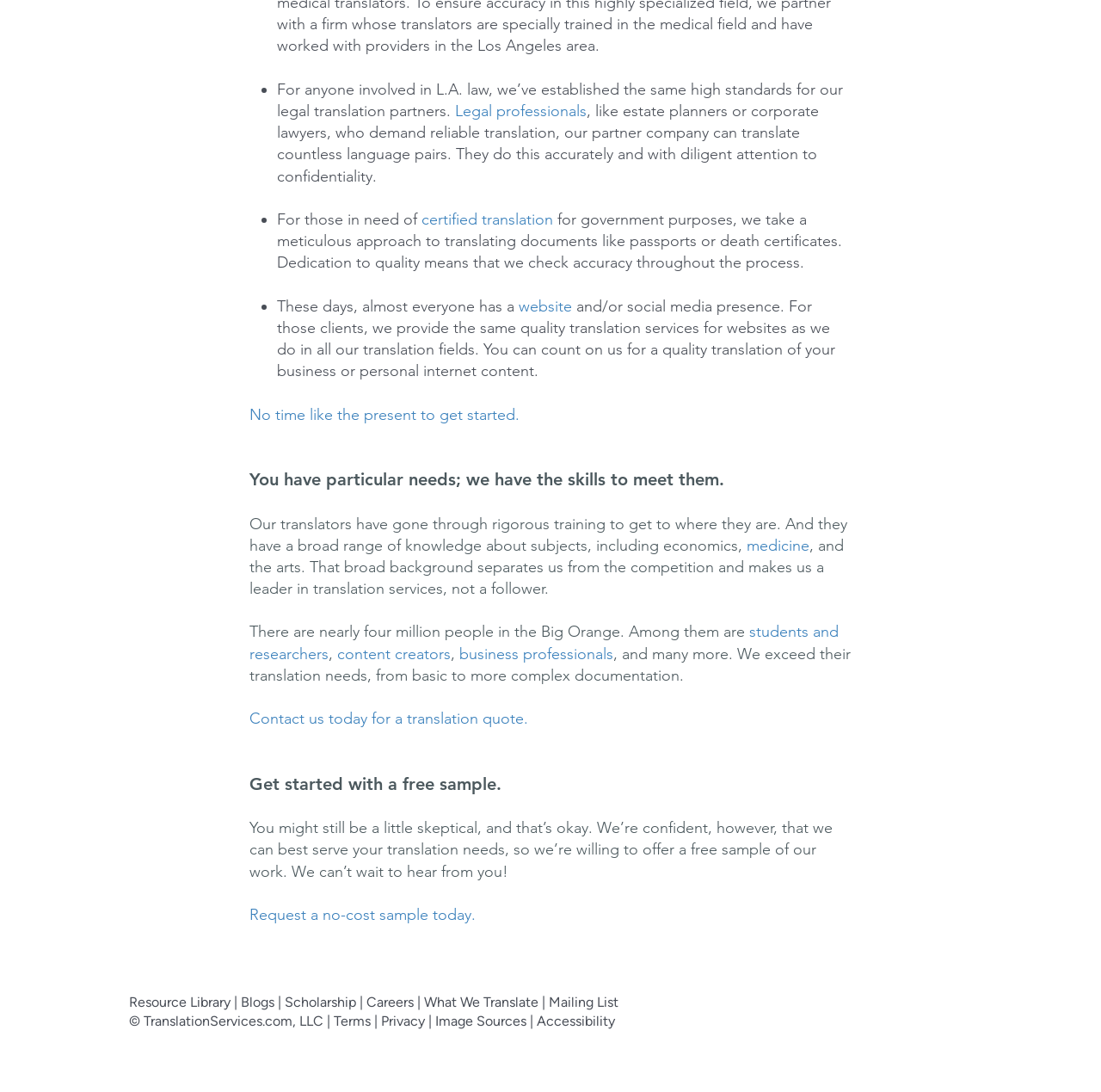Predict the bounding box coordinates of the UI element that matches this description: "aria-label="Facebook Classic"". The coordinates should be in the format [left, top, right, bottom] with each value between 0 and 1.

[0.852, 0.911, 0.883, 0.942]